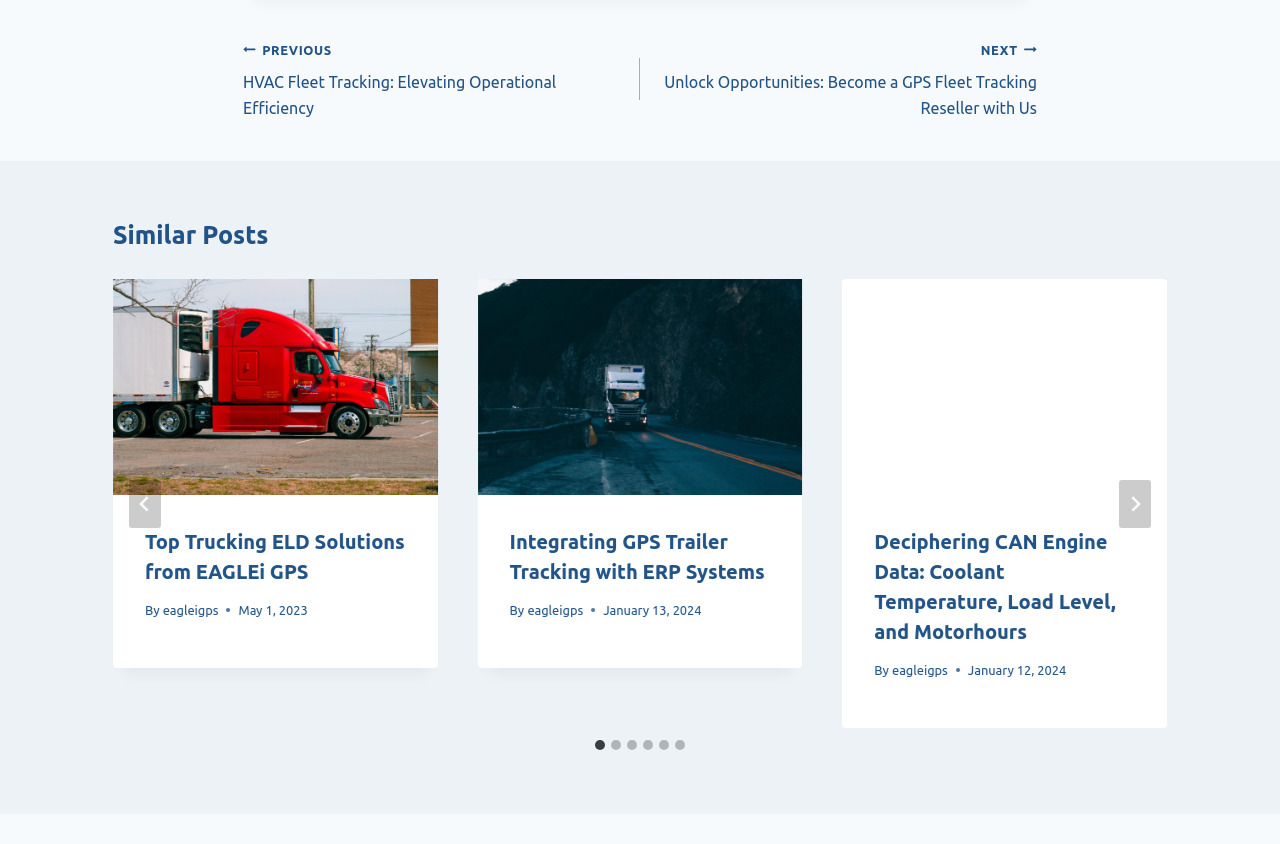Identify the bounding box coordinates of the section to be clicked to complete the task described by the following instruction: "Click on Facebook". The coordinates should be four float numbers between 0 and 1, formatted as [left, top, right, bottom].

None